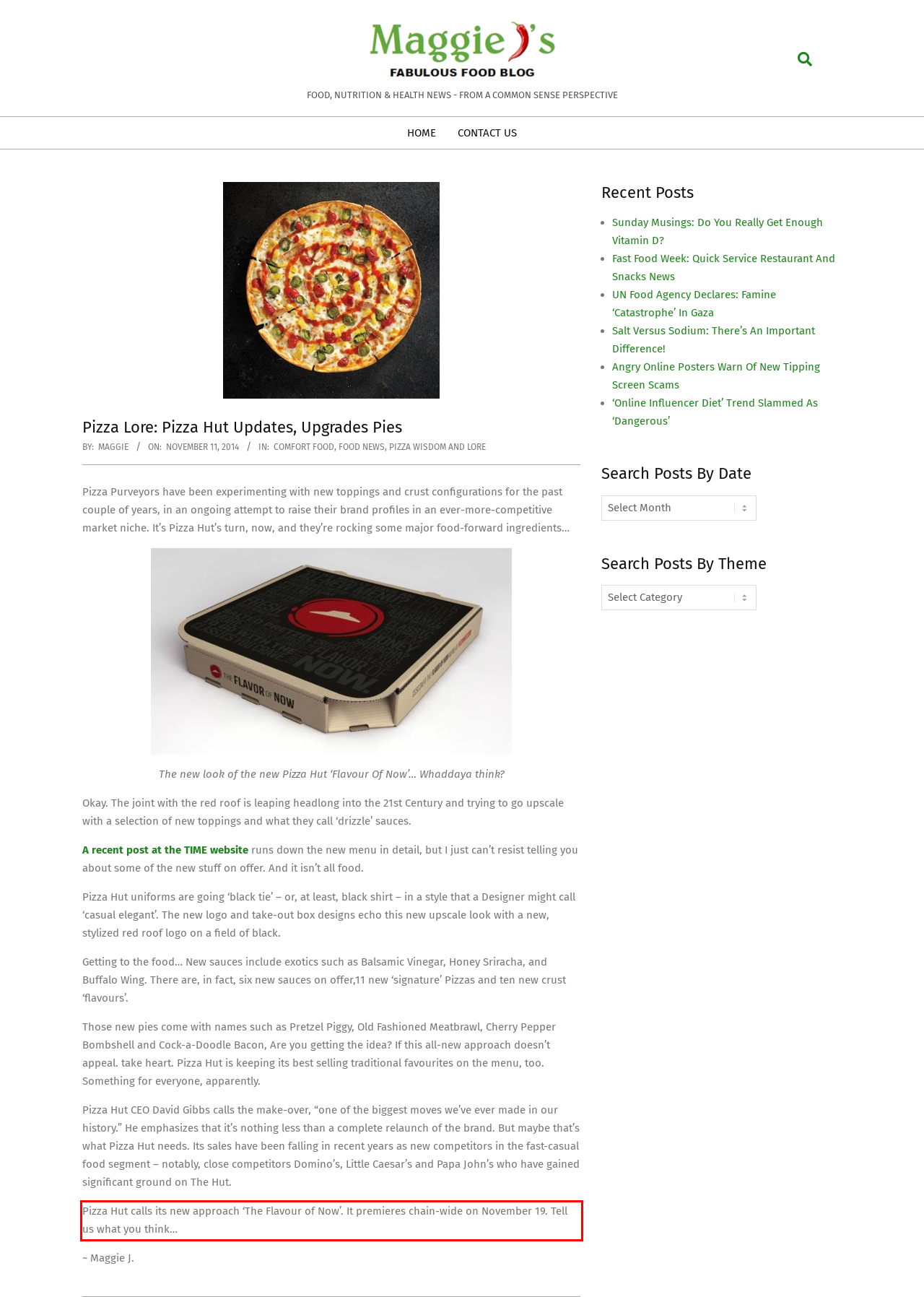You have a screenshot of a webpage where a UI element is enclosed in a red rectangle. Perform OCR to capture the text inside this red rectangle.

Pizza Hut calls its new approach ‘The Flavour of Now’. It premieres chain-wide on November 19. Tell us what you think…